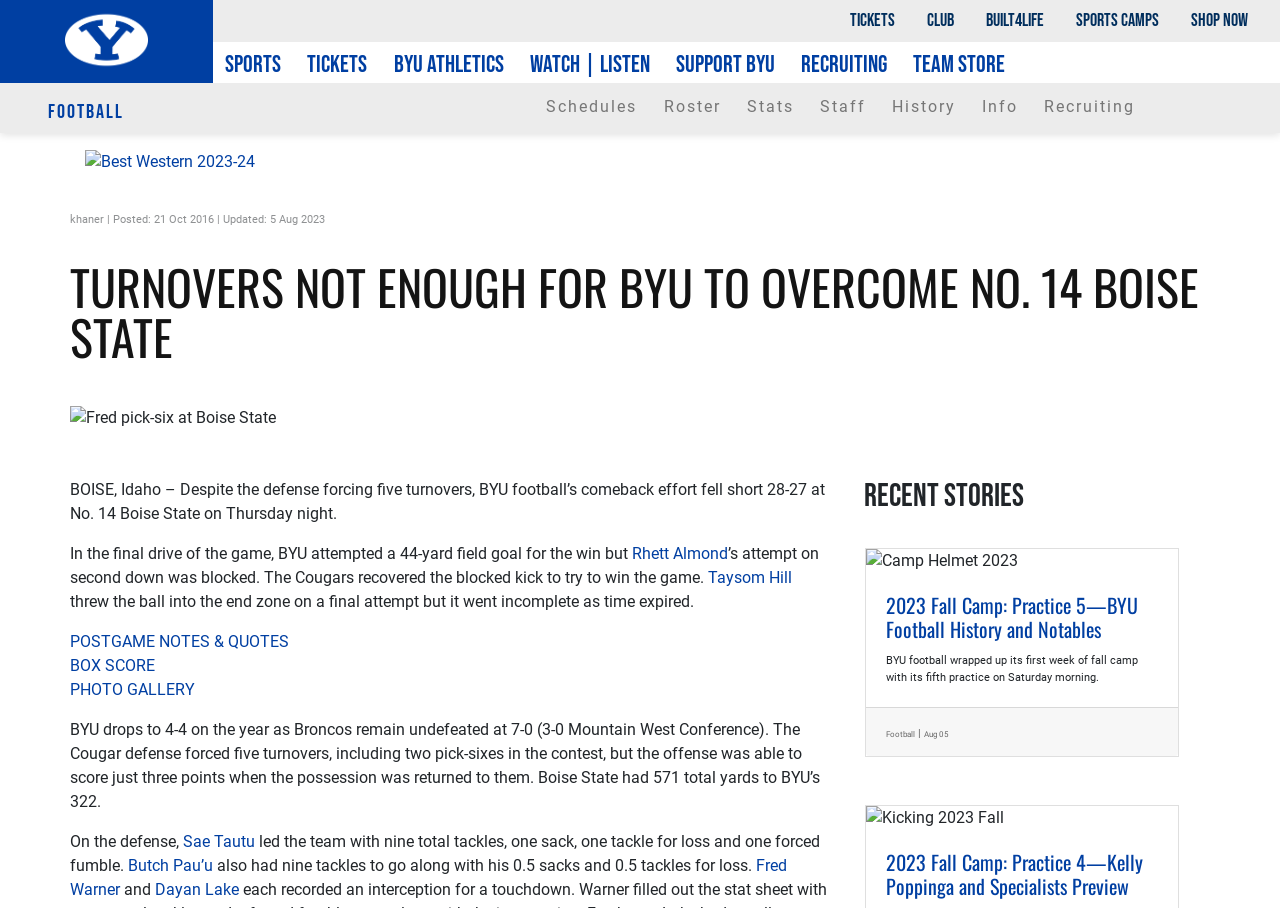What is the name of the university's athletic team?
Look at the screenshot and provide an in-depth answer.

The webpage is about BYU football, and the logo of BYU is displayed at the top of the webpage, indicating that the athletic team is BYU.